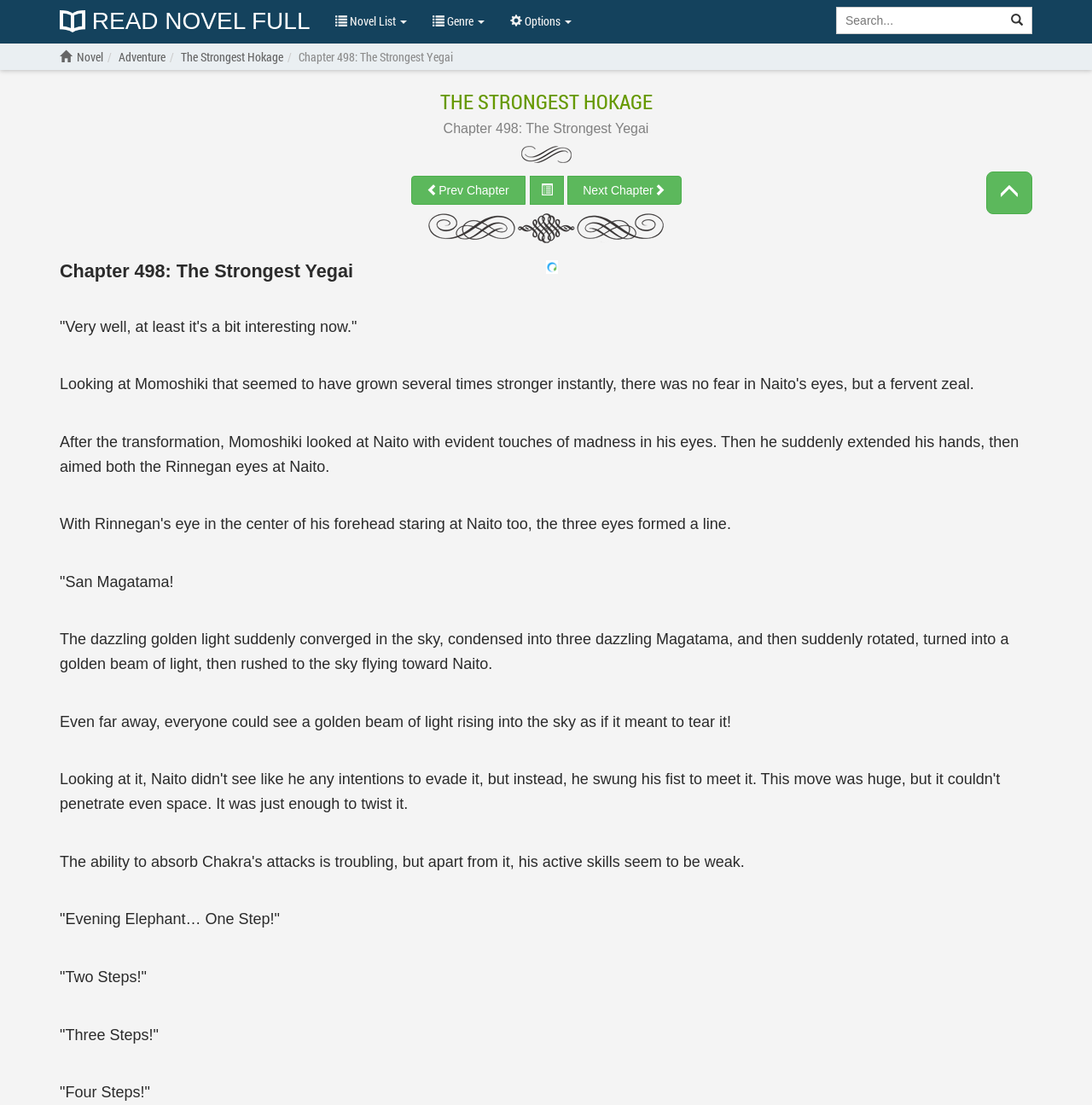Please locate the bounding box coordinates of the element's region that needs to be clicked to follow the instruction: "Go to novel list". The bounding box coordinates should be provided as four float numbers between 0 and 1, i.e., [left, top, right, bottom].

[0.296, 0.0, 0.385, 0.039]